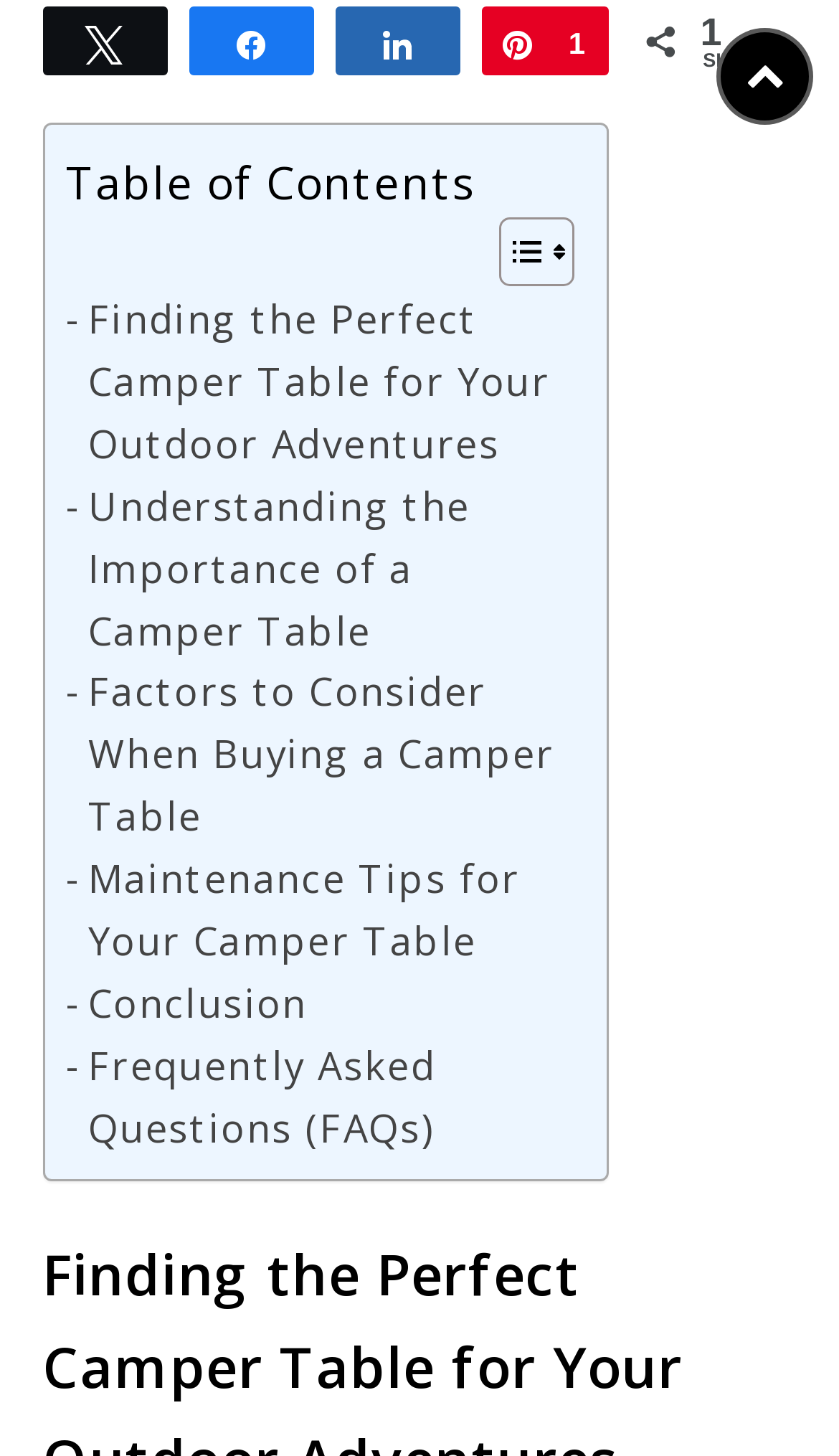What is the icon on the top right?
Please respond to the question with a detailed and well-explained answer.

The icon on the top right is '' which is located at the coordinates [0.854, 0.019, 0.969, 0.086] and has an ID of 5.